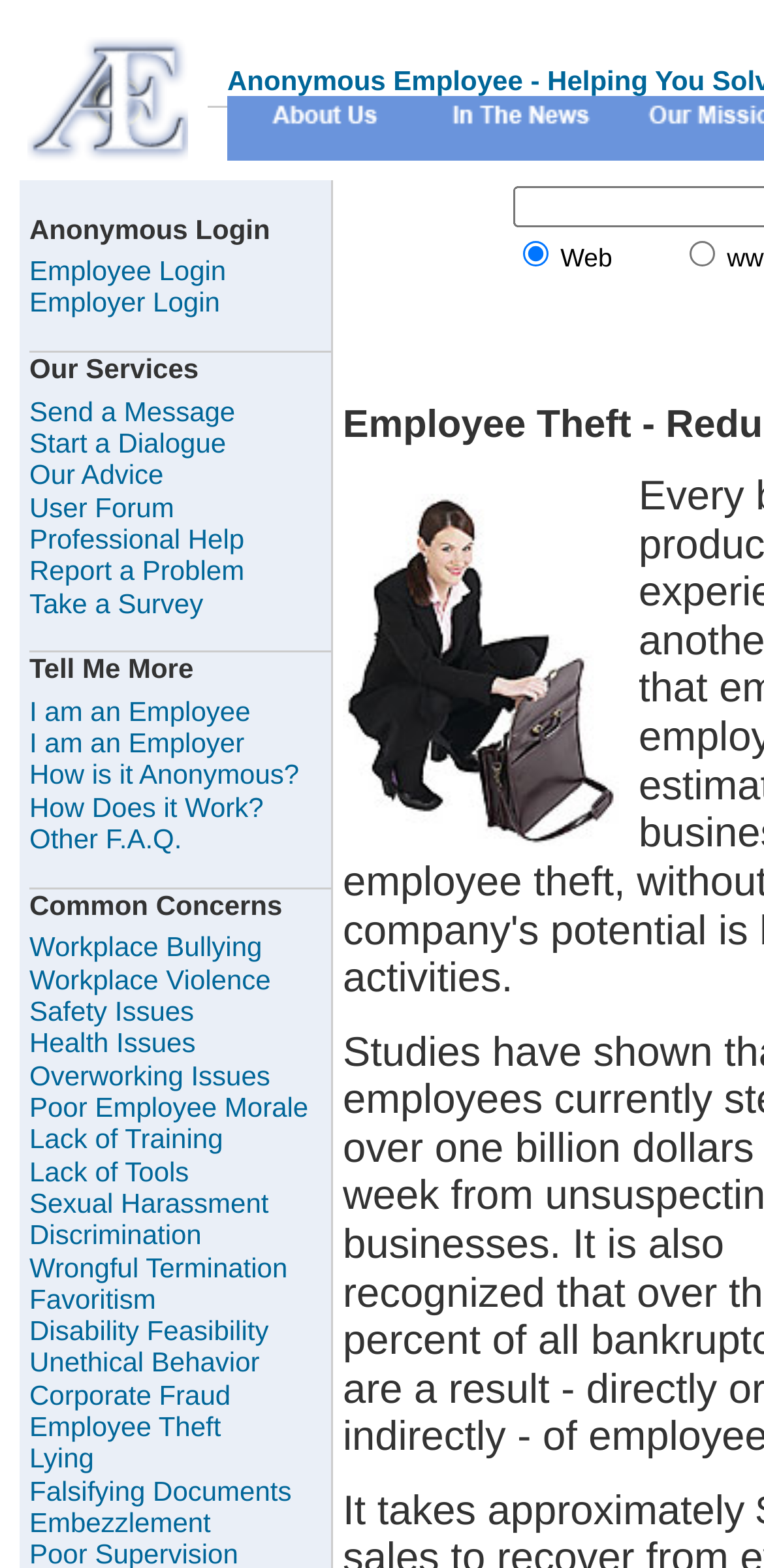Please identify the coordinates of the bounding box that should be clicked to fulfill this instruction: "I am an Employee".

[0.038, 0.437, 0.433, 0.464]